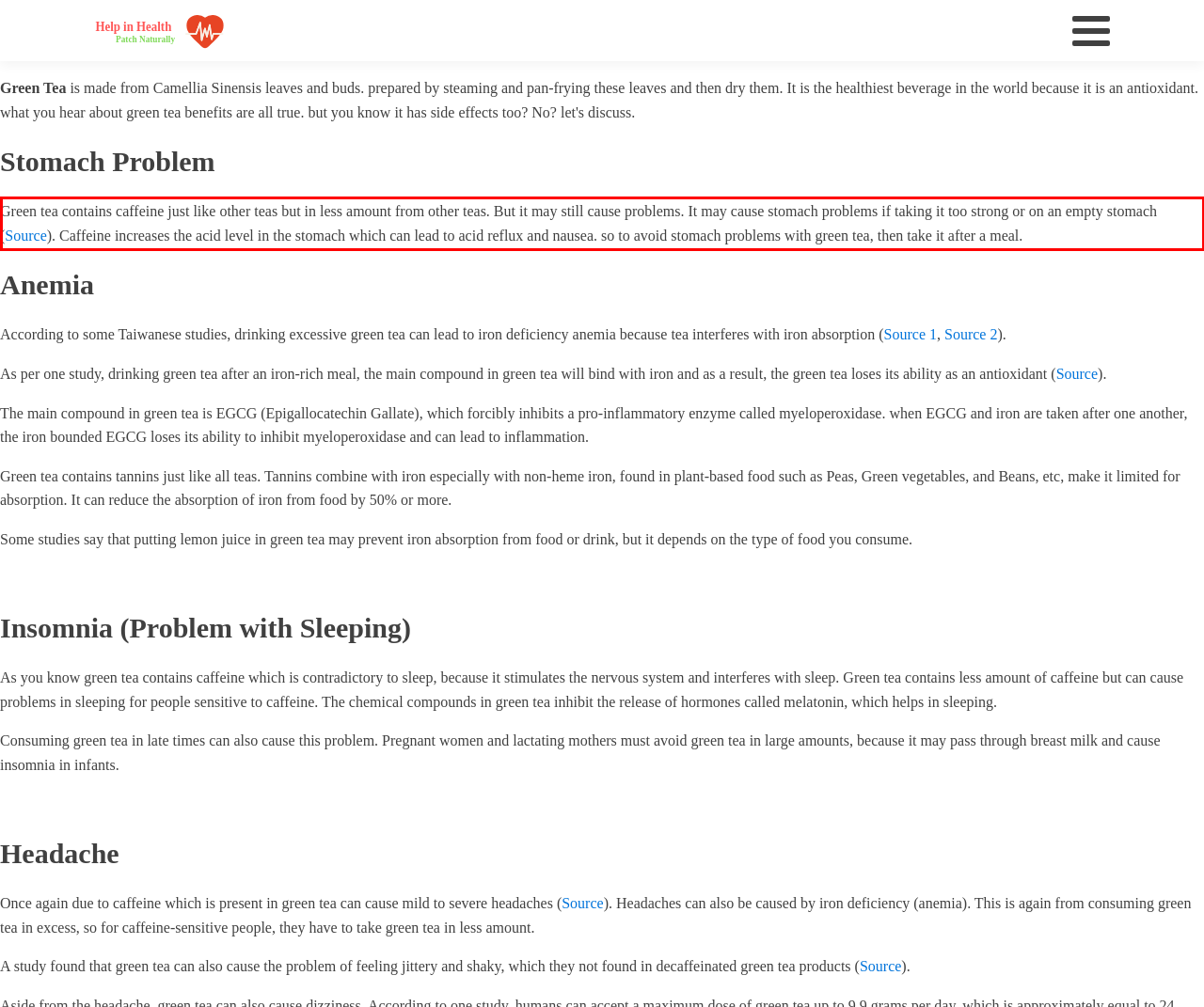Given a webpage screenshot, identify the text inside the red bounding box using OCR and extract it.

Green tea contains caffeine just like other teas but in less amount from other teas. But it may still cause problems. It may cause stomach problems if taking it too strong or on an empty stomach (Source). Caffeine increases the acid level in the stomach which can lead to acid reflux and nausea. so to avoid stomach problems with green tea, then take it after a meal.